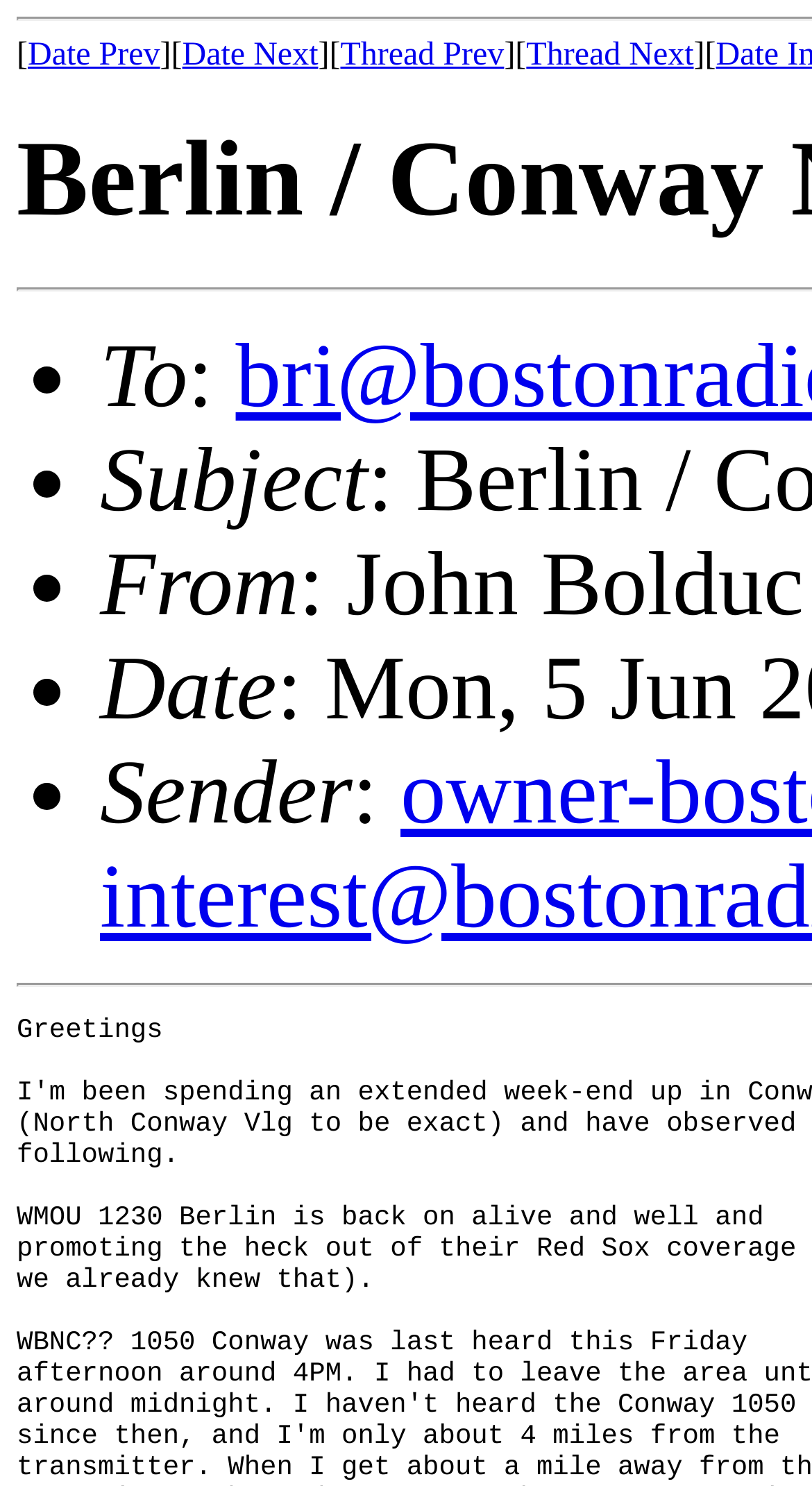Respond to the question below with a single word or phrase:
What is the purpose of the 'Date Prev' link?

Navigate to previous date